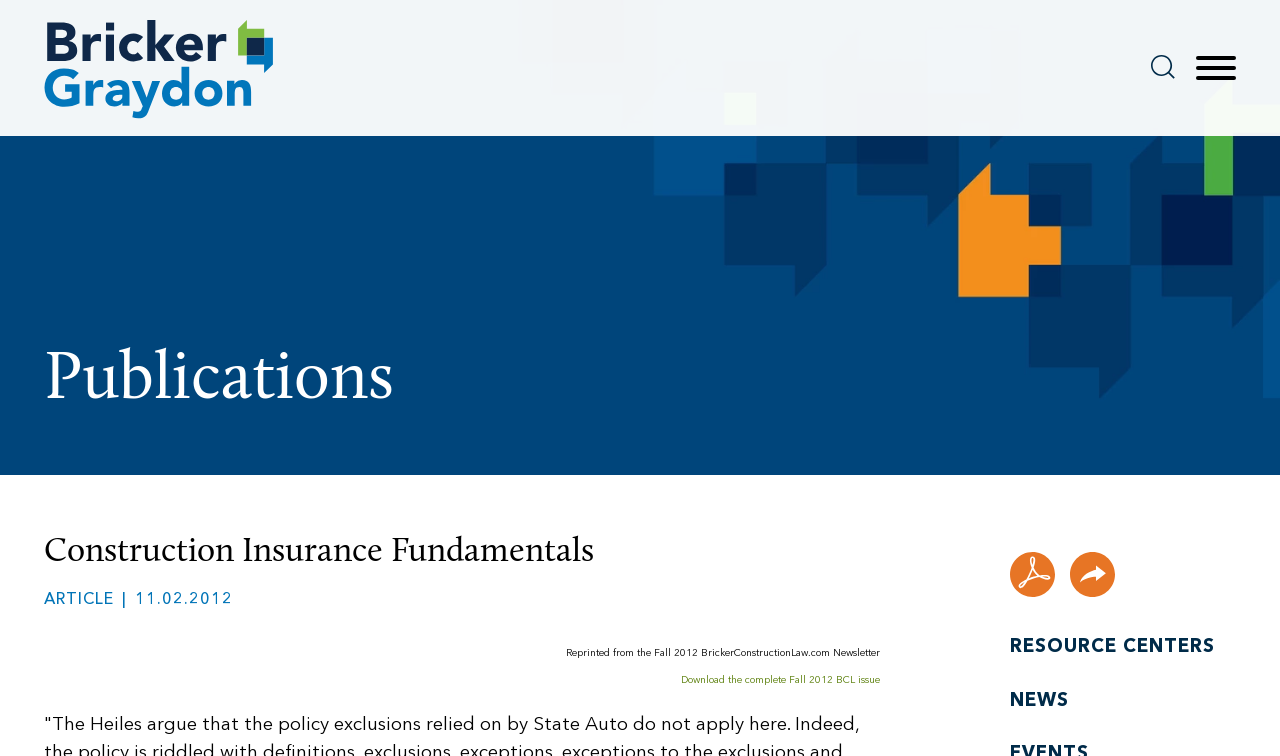Specify the bounding box coordinates (top-left x, top-left y, bottom-right x, bottom-right y) of the UI element in the screenshot that matches this description: Education

None